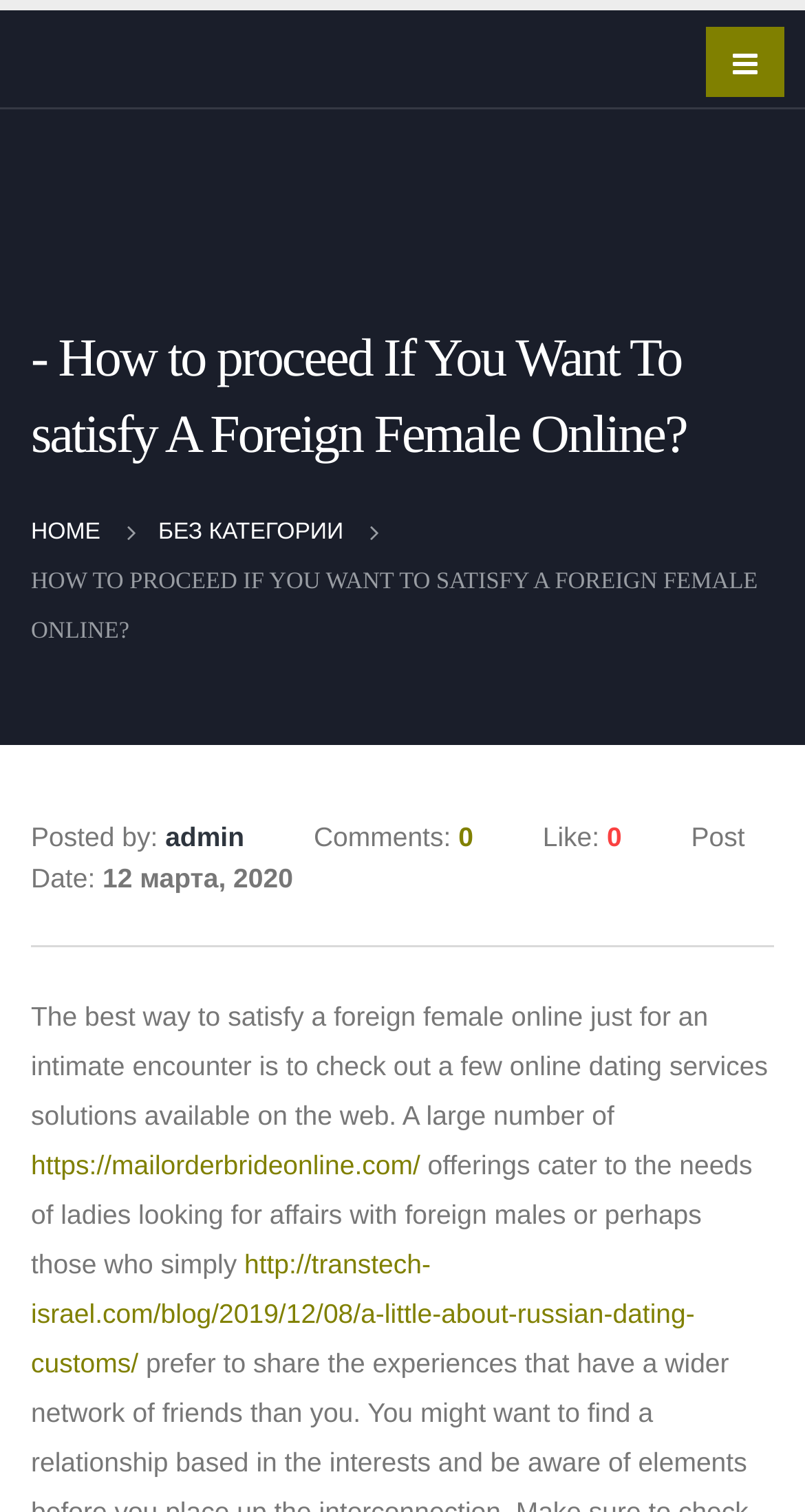Please give a short response to the question using one word or a phrase:
What is the author of this post?

admin